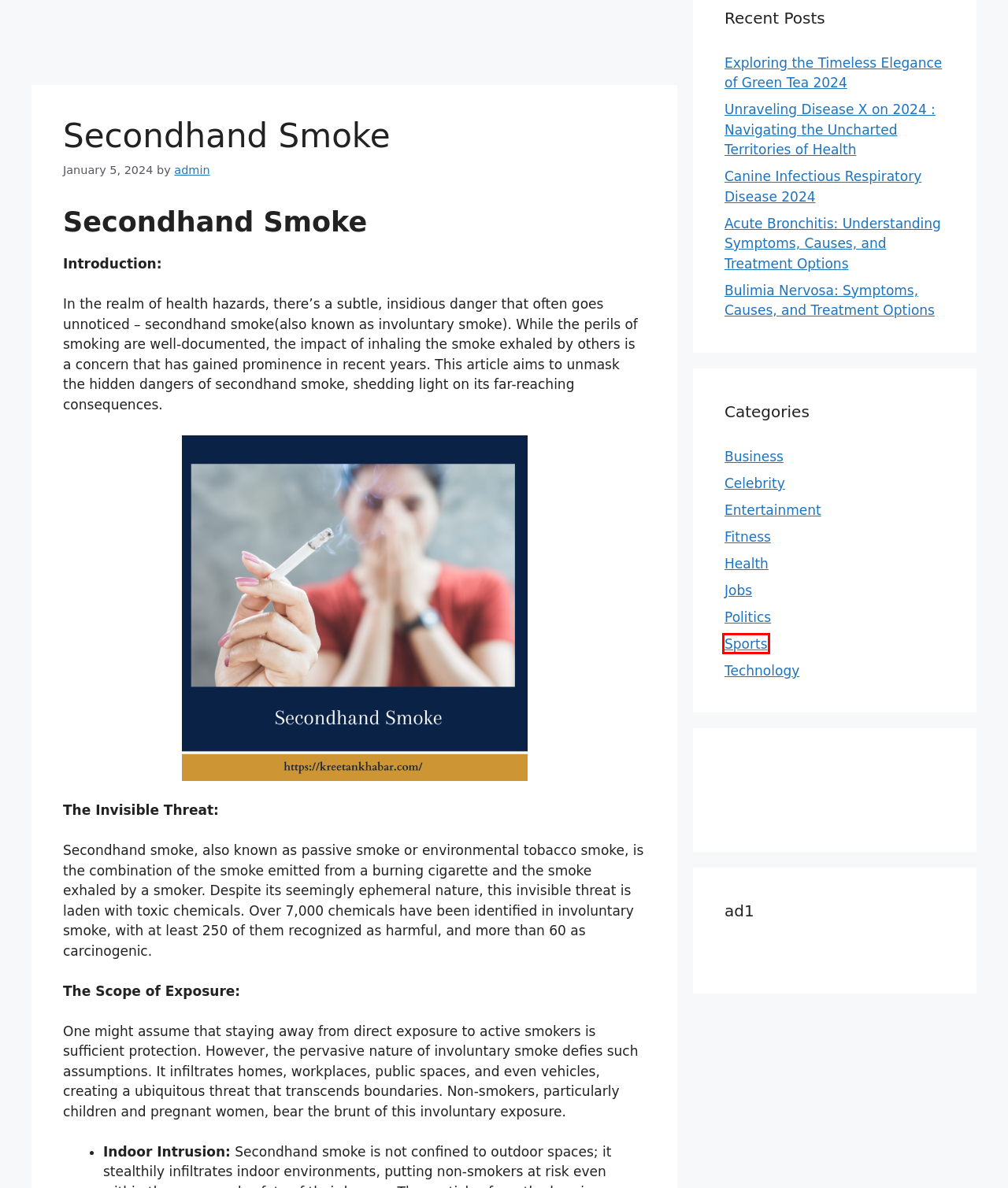Examine the screenshot of a webpage with a red rectangle bounding box. Select the most accurate webpage description that matches the new webpage after clicking the element within the bounding box. Here are the candidates:
A. Acute Bronchitis: Understanding Symptoms, Causes, and Treatment Options - Kreetan Khabar 2024
B. Health Archives - Kreetan Khabar
C. Bulimia Nervosa: Symptoms, Causes, and Treatment Options - Kreetan Khabar 2024
D. Technology Archives - Kreetan Khabar
E. Canine Infectious Respiratory Disease
F. Exploring the Timeless Elegance of Green Tea 2024
G. Unraveling Disease X on 2024 : Navigating the Uncharted Territories of Health - Kreetan Khabar
H. Sports Archives - Kreetan Khabar

H